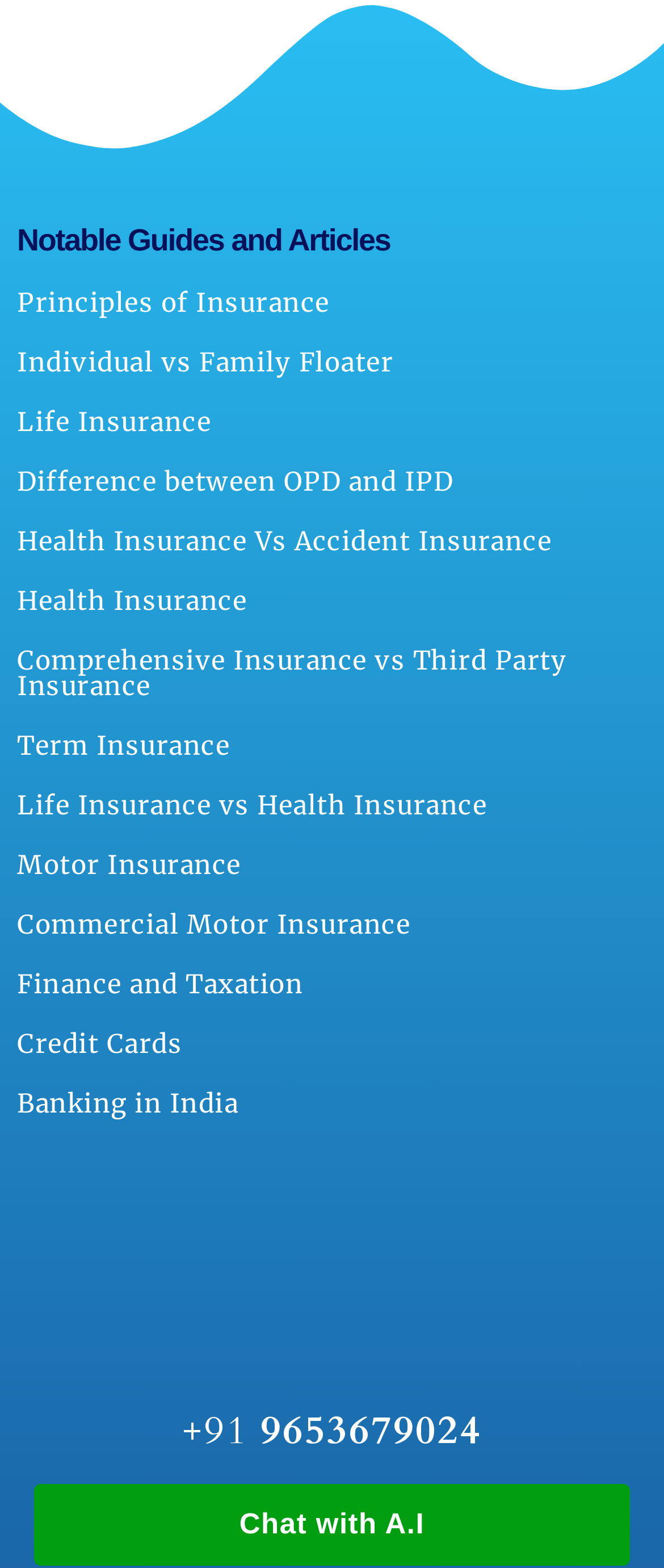Locate the bounding box coordinates of the UI element described by: "Motor Insurance". The bounding box coordinates should consist of four float numbers between 0 and 1, i.e., [left, top, right, bottom].

[0.026, 0.541, 0.363, 0.562]